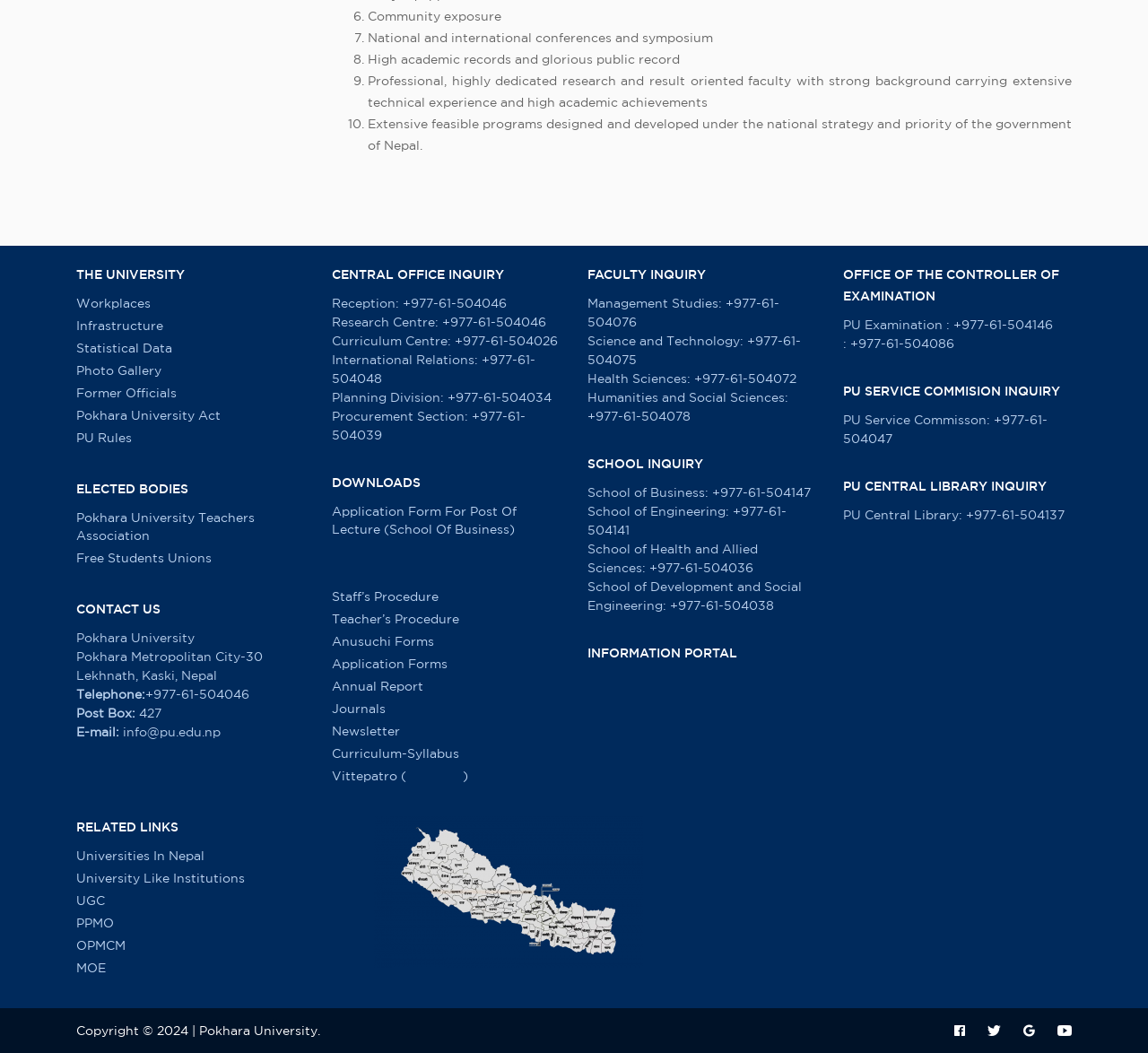Extract the bounding box of the UI element described as: "शैक्षिक पदका लागि आवेदन फाराम".

[0.289, 0.536, 0.488, 0.553]